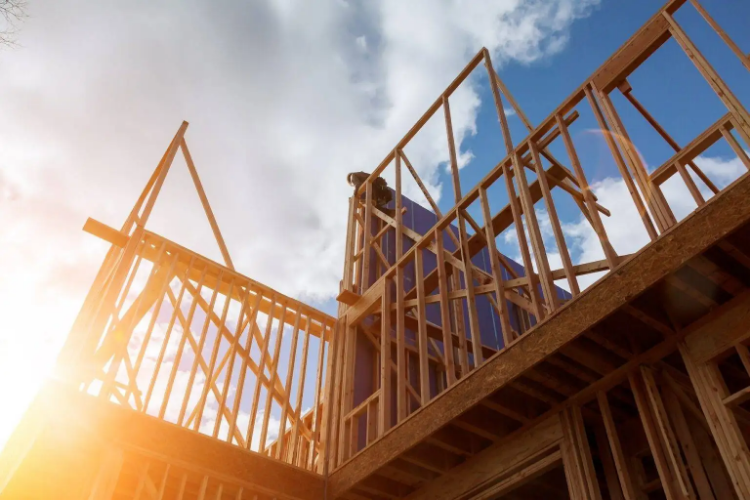What is the theme of the accompanying article?
Look at the screenshot and respond with one word or a short phrase.

Maximizing living space